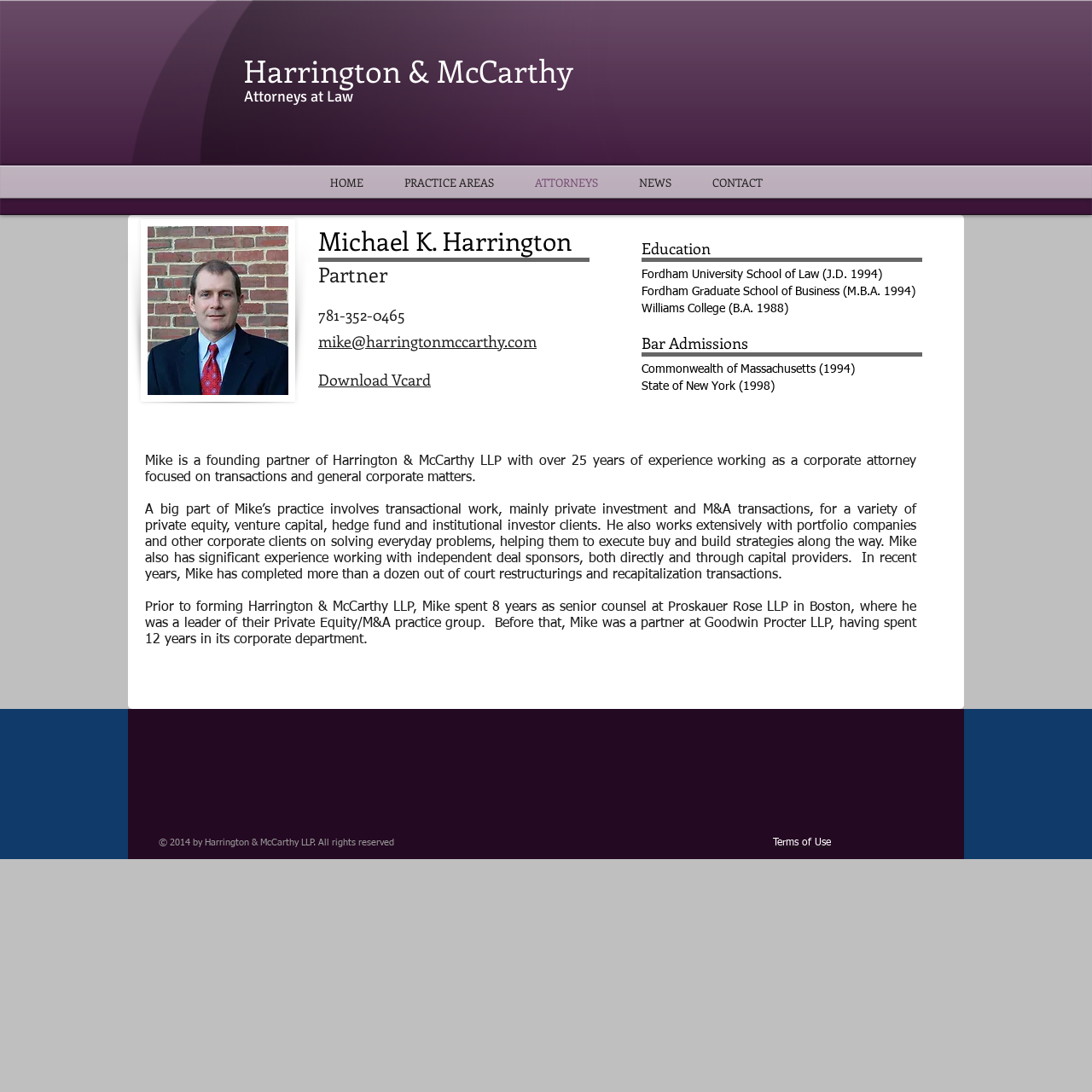What is the name of the university where Michael K. Harrington got his J.D.?
Use the image to give a comprehensive and detailed response to the question.

I found the heading 'Fordham University School of Law (J.D. 1994)' in the Education section, which indicates the university where Michael K. Harrington got his J.D.